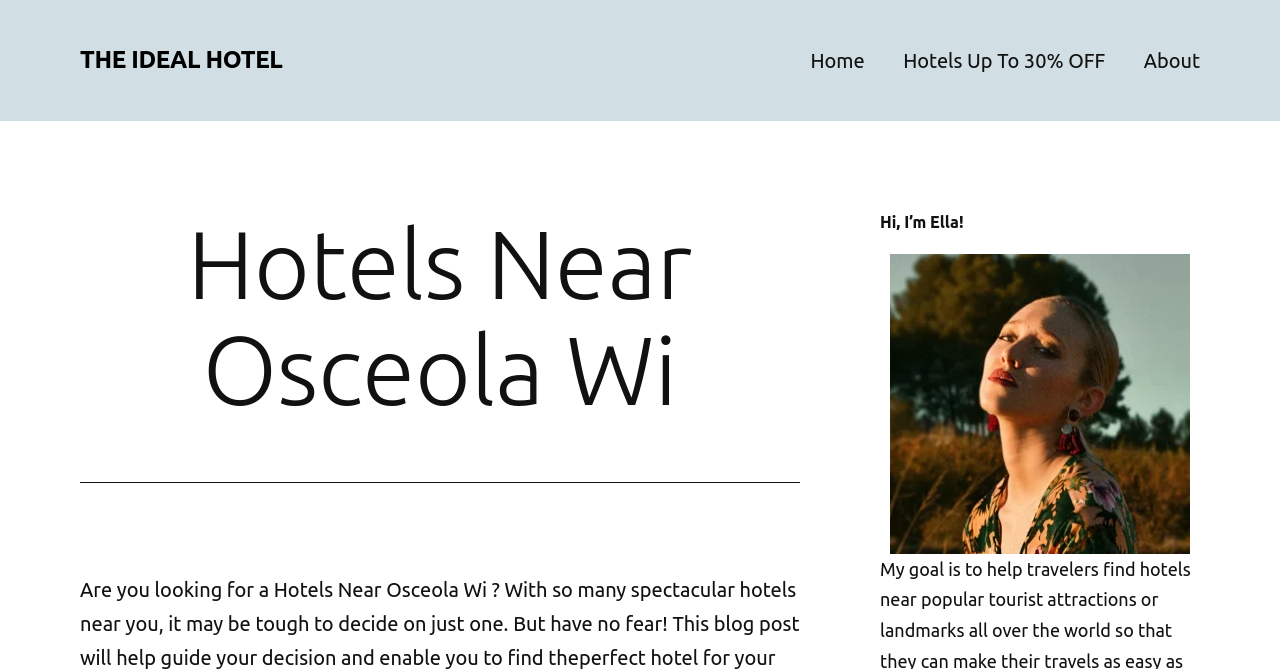Please provide a comprehensive answer to the question based on the screenshot: What is the location of the hotels?

I found the answer by looking at the heading element with the text 'Hotels Near Osceola Wi' which suggests that the hotels are located near Osceola, Wisconsin.